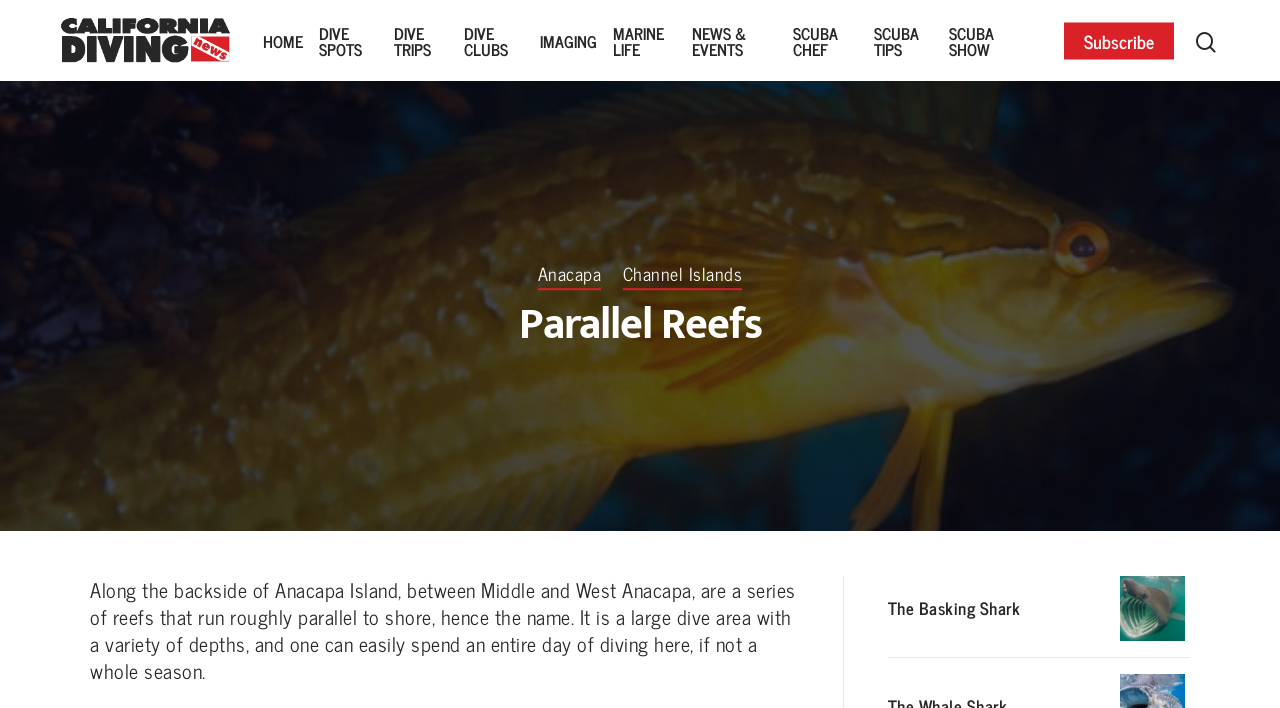What is the name of the dive area?
Please utilize the information in the image to give a detailed response to the question.

I found the answer by looking at the text content of the heading element, which has the text 'Parallel Reefs' and is located at [0.07, 0.414, 0.504]. This suggests that the name of the dive area being referred to is Parallel Reefs.